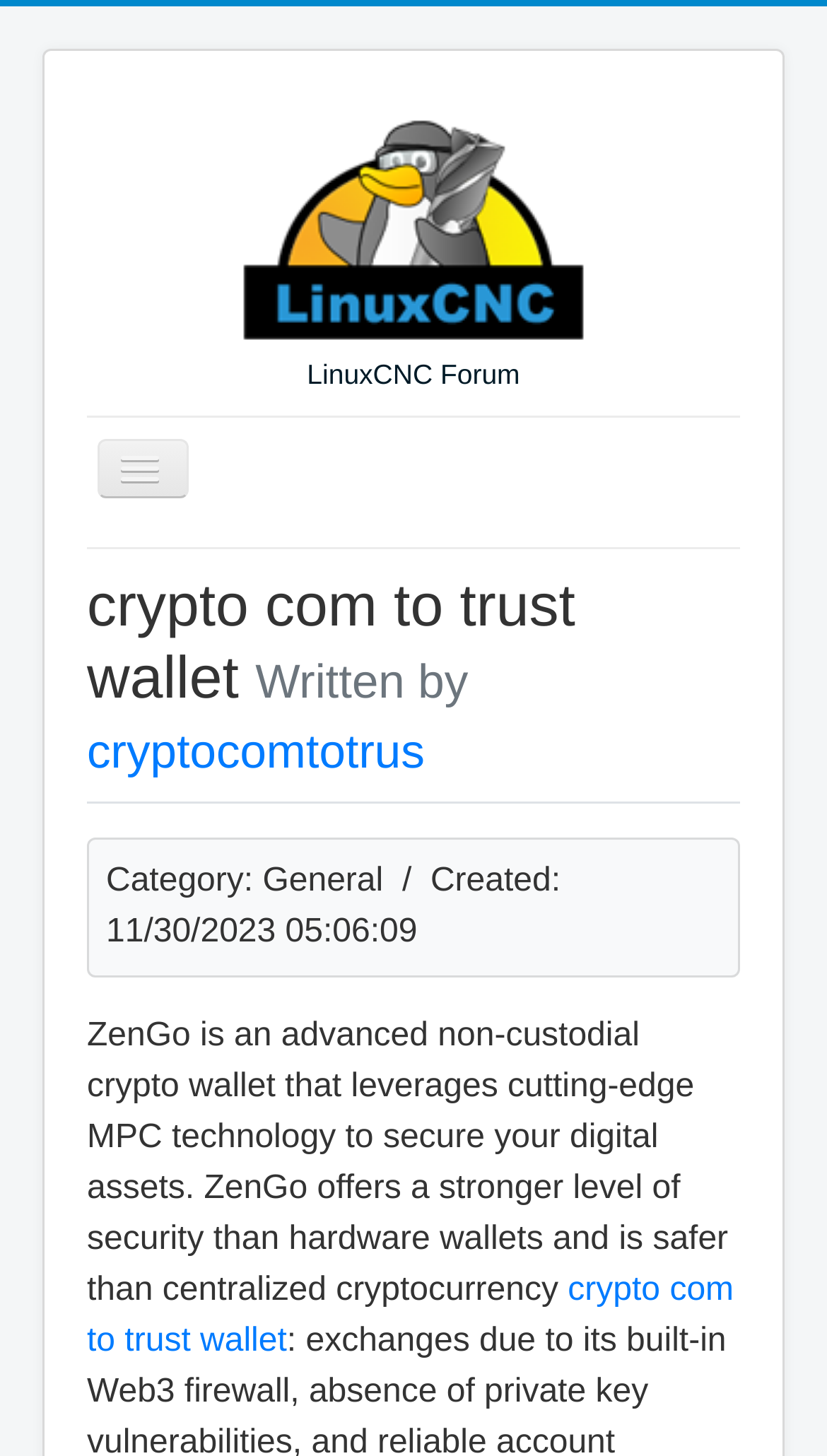For the given element description name="passwd" placeholder="Password", determine the bounding box coordinates of the UI element. The coordinates should follow the format (top-left x, top-left y, bottom-right x, bottom-right y) and be within the range of 0 to 1.

[0.178, 0.421, 0.552, 0.462]